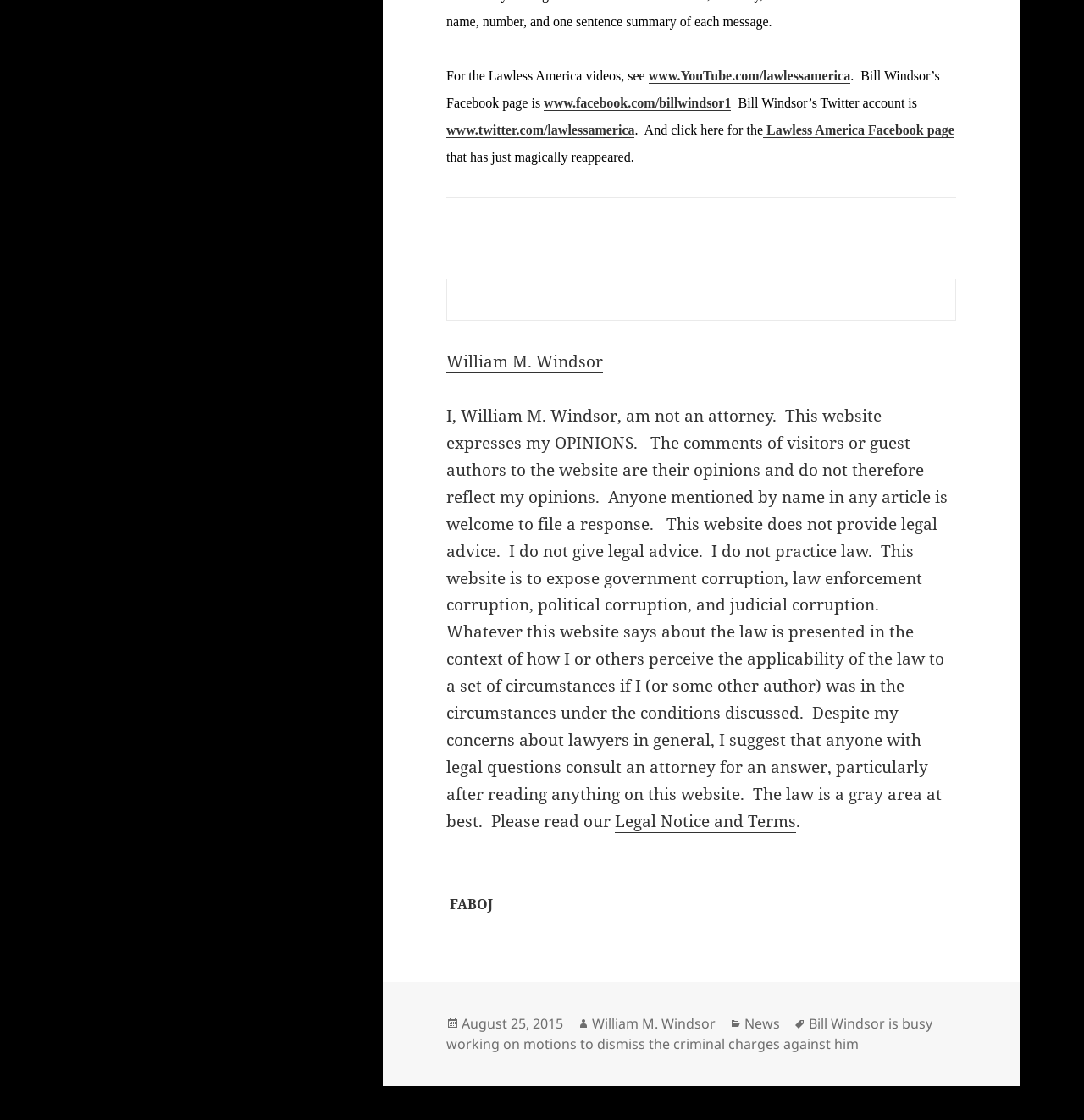Determine the bounding box coordinates of the clickable region to carry out the instruction: "View news".

None